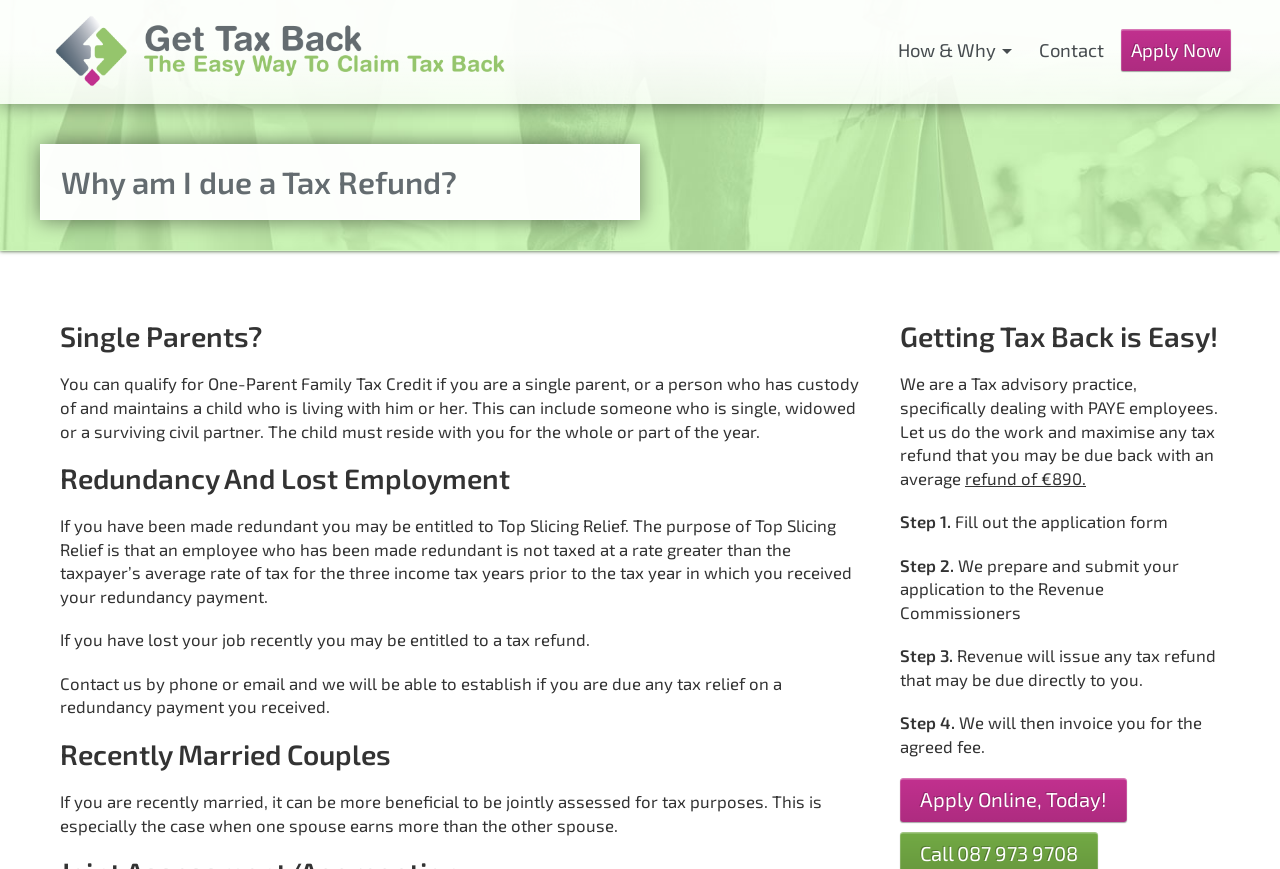Find the bounding box coordinates for the UI element that matches this description: "Apply Online, Today!".

[0.703, 0.895, 0.88, 0.946]